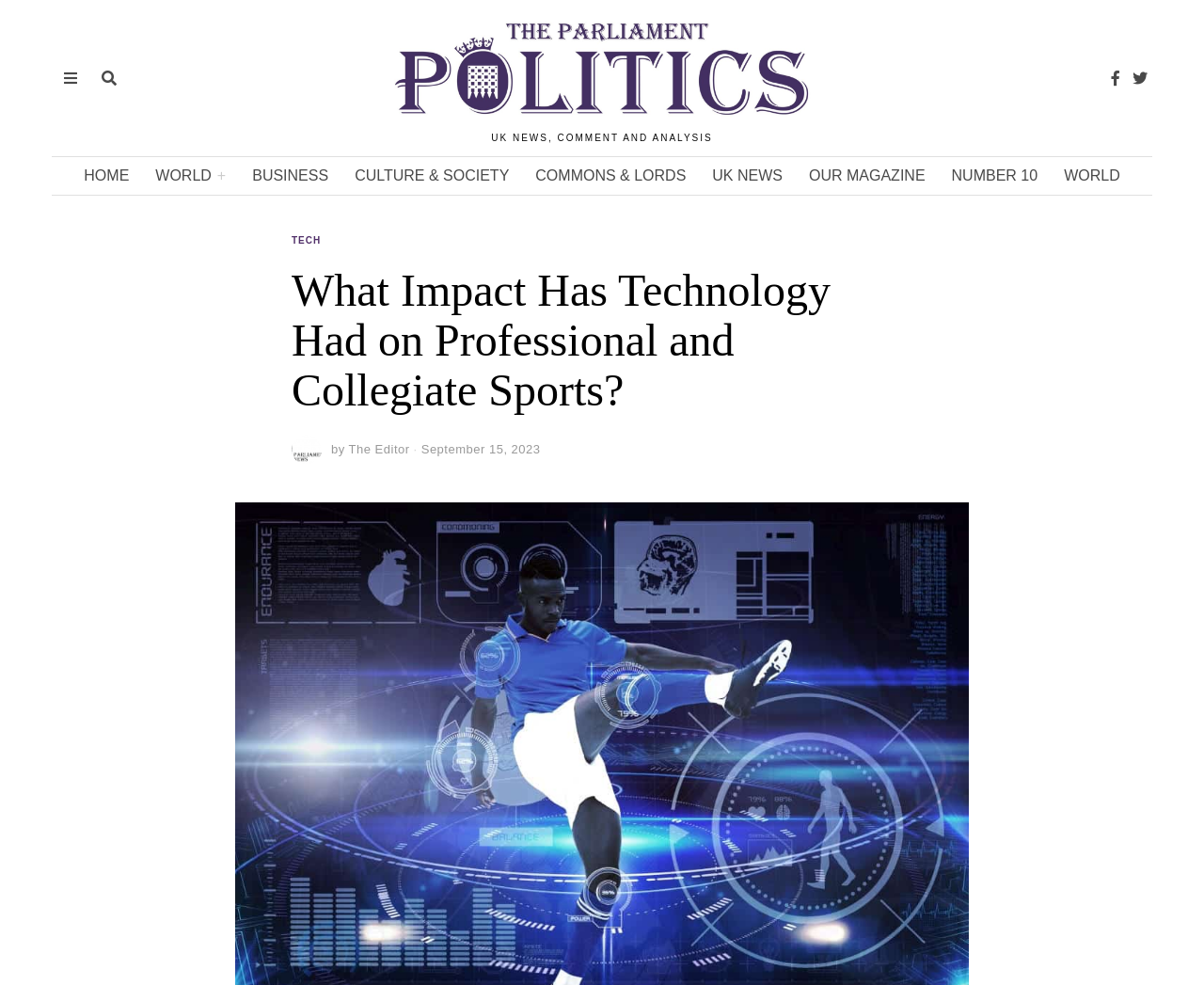Give an in-depth explanation of the webpage layout and content.

The webpage appears to be an article from Parliament Politics Magazine, with the title "What Impact Has Technology Had on Professional and Collegiate Sports?" prominently displayed at the top. Below the title, there is a subtitle "by The Editor" along with the date "September 15, 2023". 

At the very top of the page, there is a heading that reads "UK NEWS, COMMENT AND ANALYSIS". Above this heading, there is a smaller heading with the title of the magazine. 

On the top-right corner of the page, there are three icons represented by Unicode characters \uf39e and \uf099, and a link to the "HOME" page. 

The main navigation menu is located below the title, with links to various sections such as "WORLD+", "BUSINESS", "CULTURE & SOCIETY", "COMMONS & LORDS", "UK NEWS", "OUR MAGAZINE", "NUMBER 10", and "WORLD". 

Within the main content area, there is a secondary header section that contains a link to the "TECH" section, the article title, and another link. 

The article itself appears to discuss the impact of technology on professional and collegiate sports, with the meta description suggesting that advances in sports technology are a major contributor to the incredible achievements in sports.